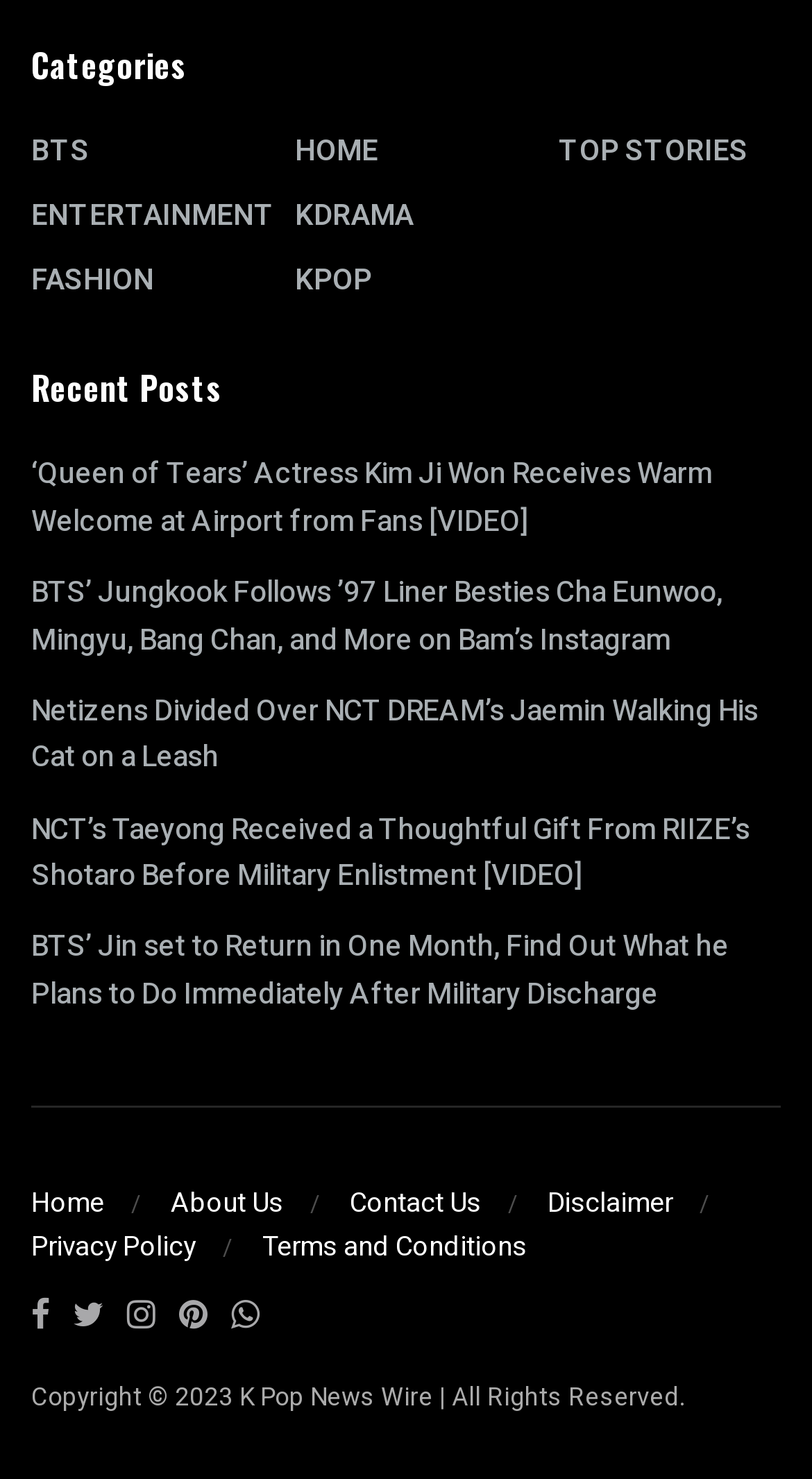How many social media links are there?
Based on the visual content, answer with a single word or a brief phrase.

5